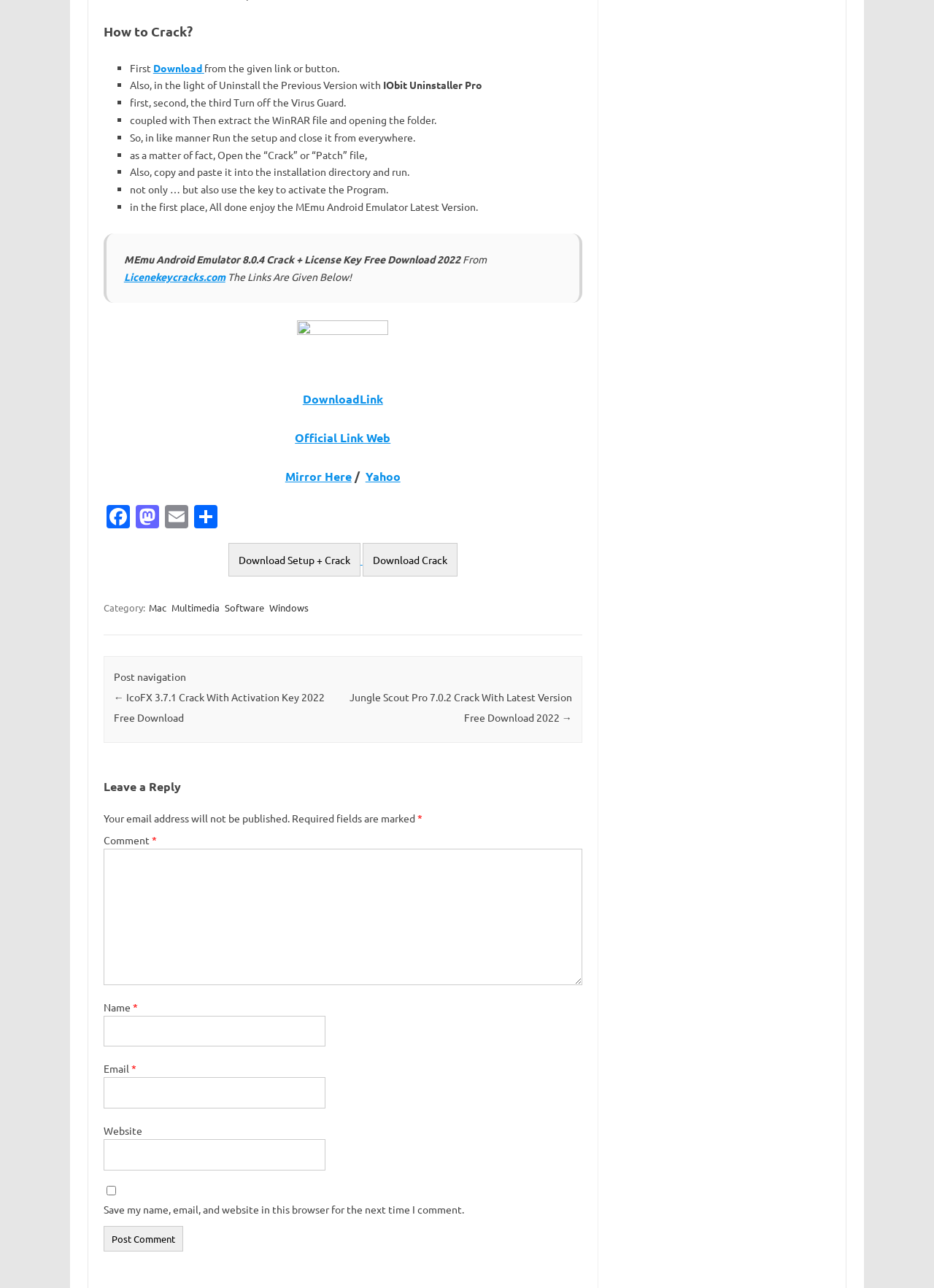What are the steps to crack the software?
Based on the screenshot, provide a one-word or short-phrase response.

Download, uninstall, turn off virus guard, extract, run setup, copy and paste crack file